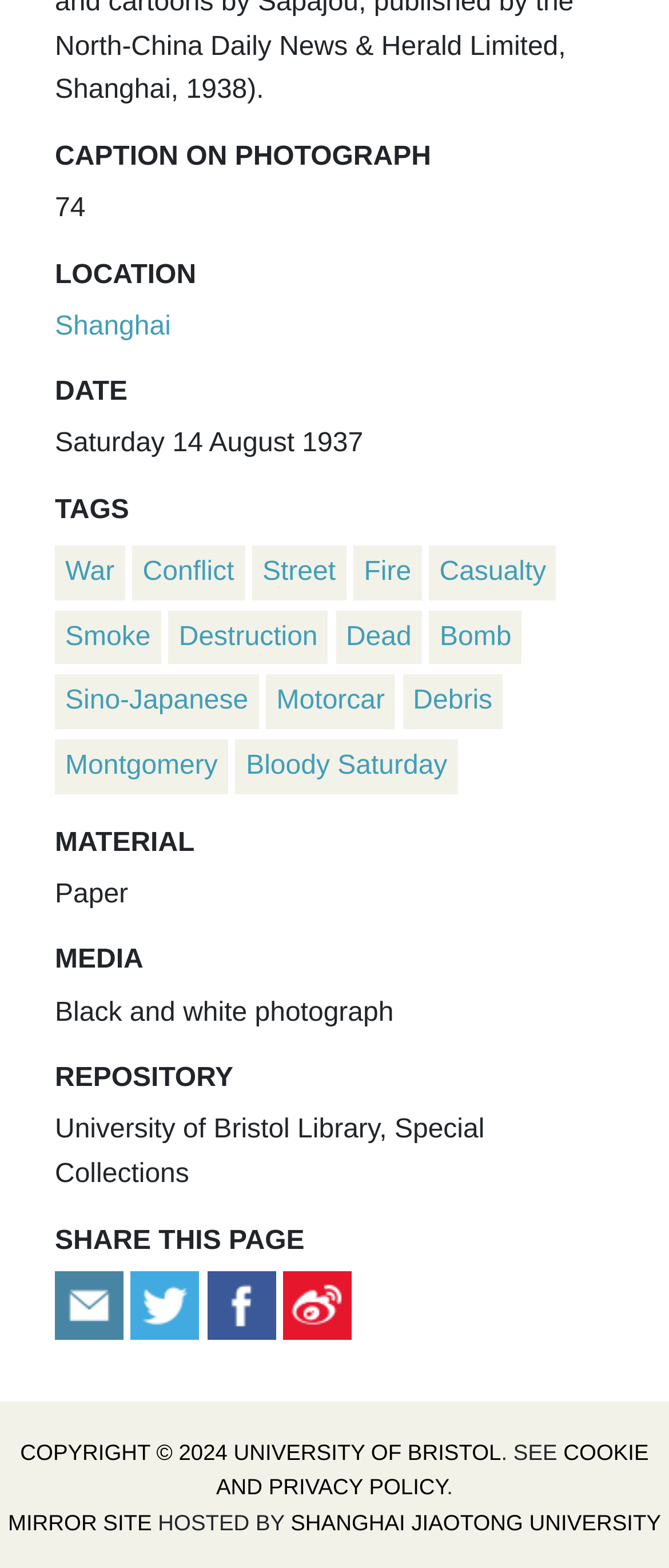What is the repository of the photograph?
Refer to the image and provide a one-word or short phrase answer.

University of Bristol Library, Special Collections